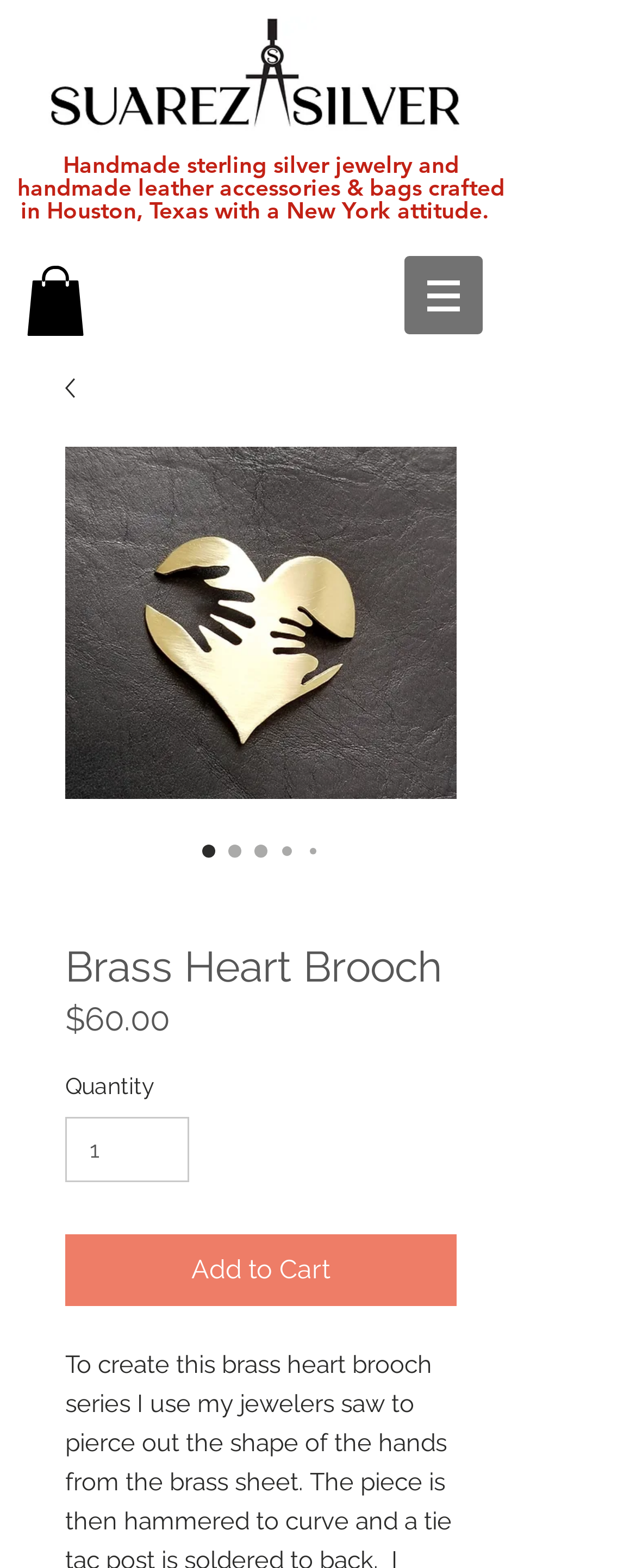What is the function of the 'Add to Cart' button?
Look at the image and respond to the question as thoroughly as possible.

I inferred the function of the 'Add to Cart' button by its text and its position next to the product details, which suggests that it is used to add the product to the cart.